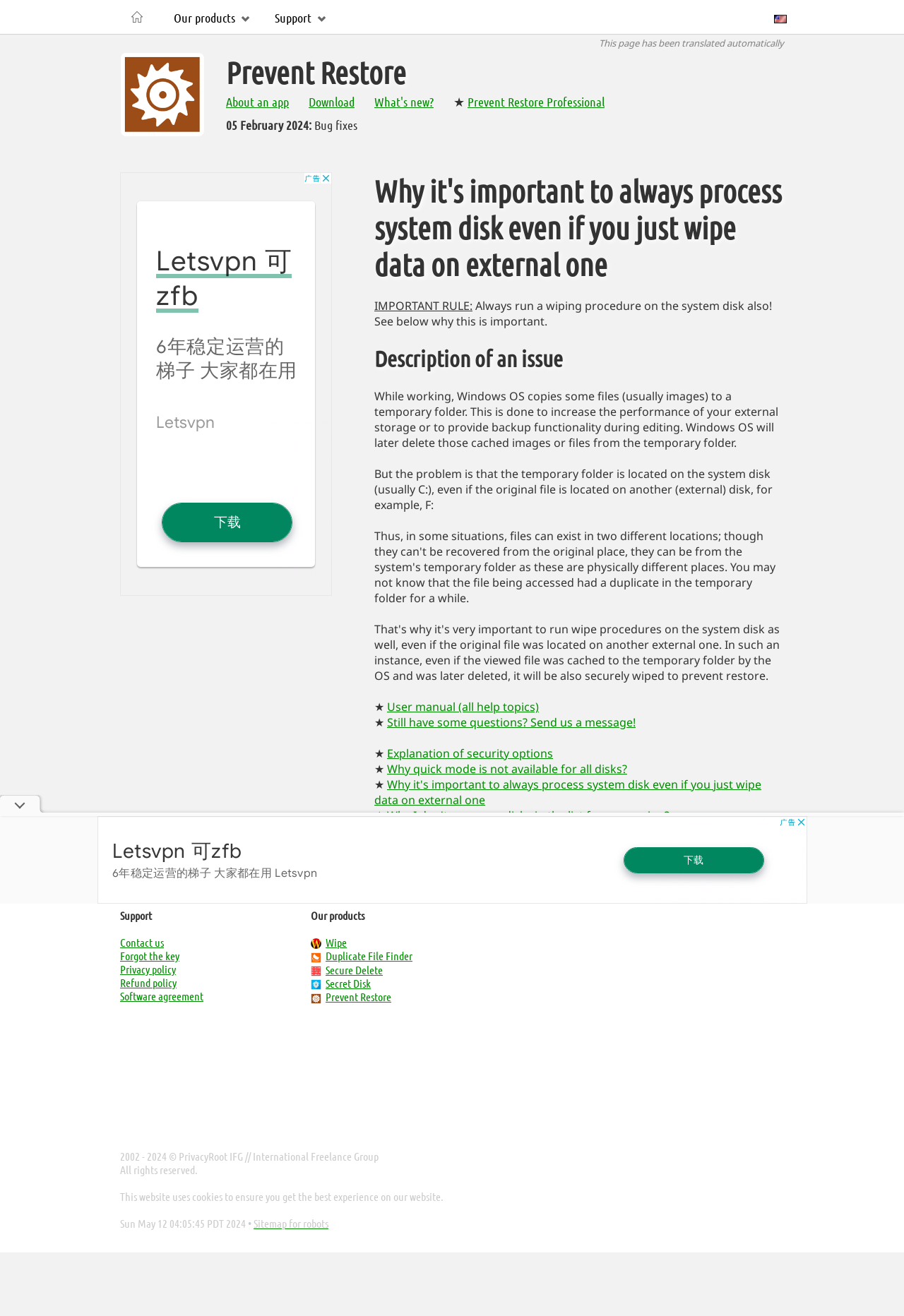Identify the bounding box coordinates for the element that needs to be clicked to fulfill this instruction: "Read the user manual". Provide the coordinates in the format of four float numbers between 0 and 1: [left, top, right, bottom].

[0.428, 0.531, 0.596, 0.543]